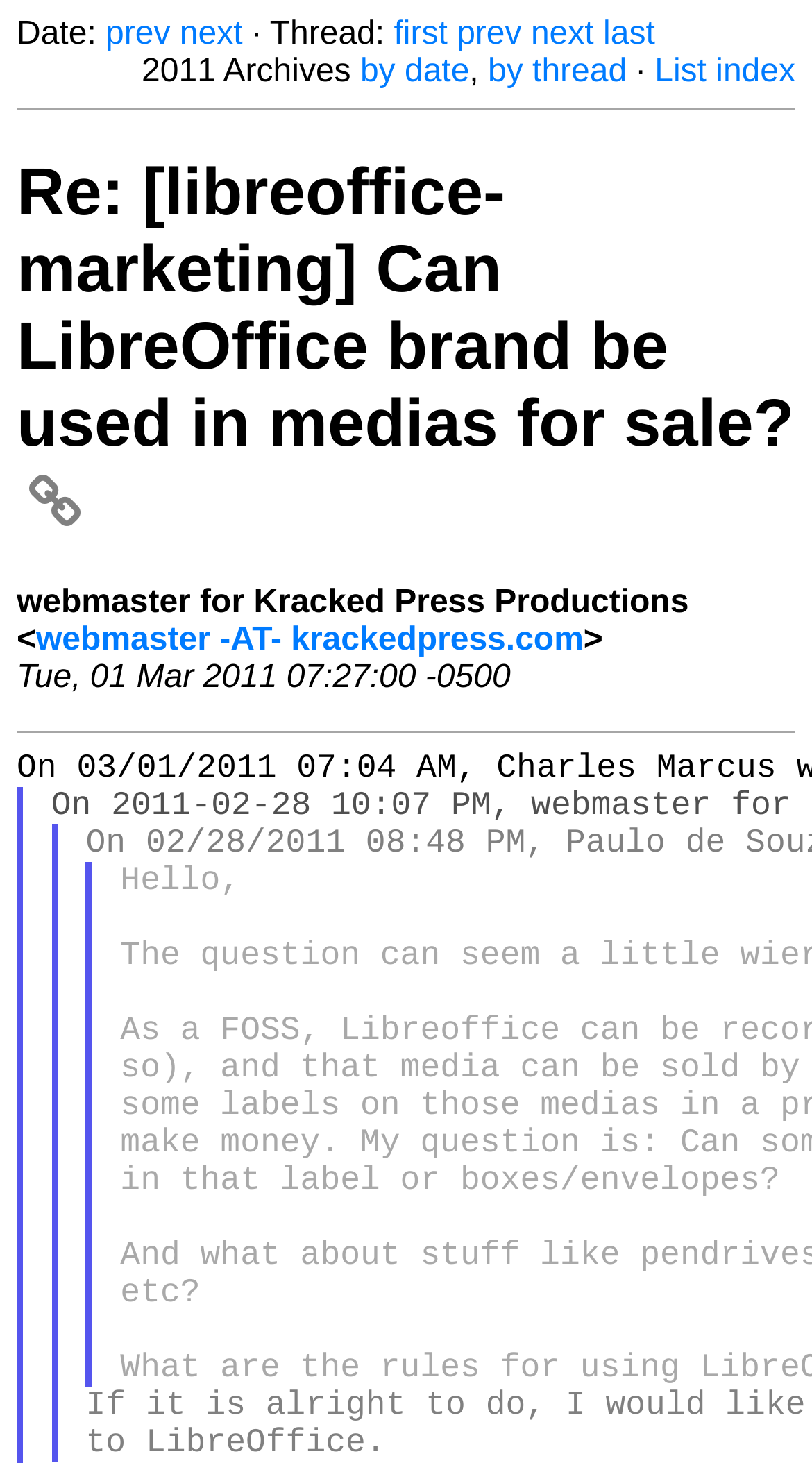Please locate the bounding box coordinates of the element that needs to be clicked to achieve the following instruction: "view thread index". The coordinates should be four float numbers between 0 and 1, i.e., [left, top, right, bottom].

[0.806, 0.037, 0.979, 0.061]